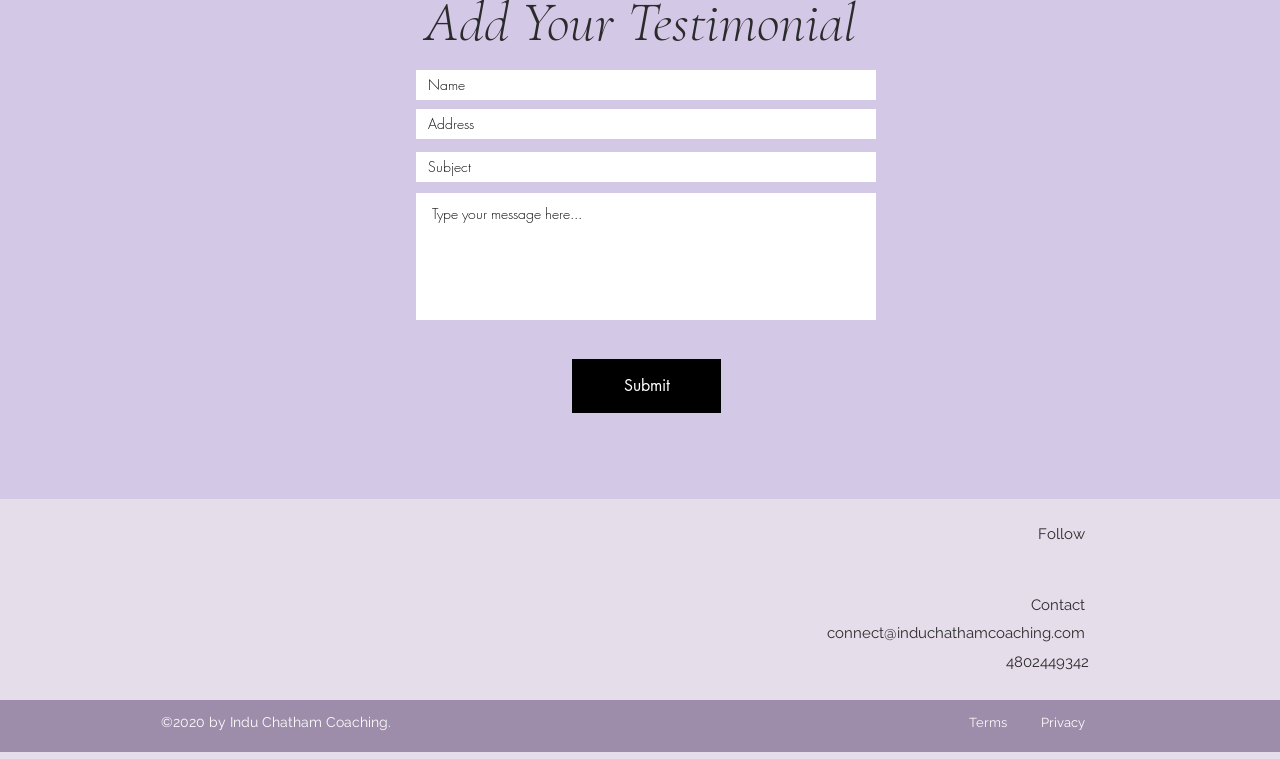Extract the bounding box coordinates of the UI element described: "connect@induchathamcoaching.com". Provide the coordinates in the format [left, top, right, bottom] with values ranging from 0 to 1.

[0.646, 0.823, 0.848, 0.846]